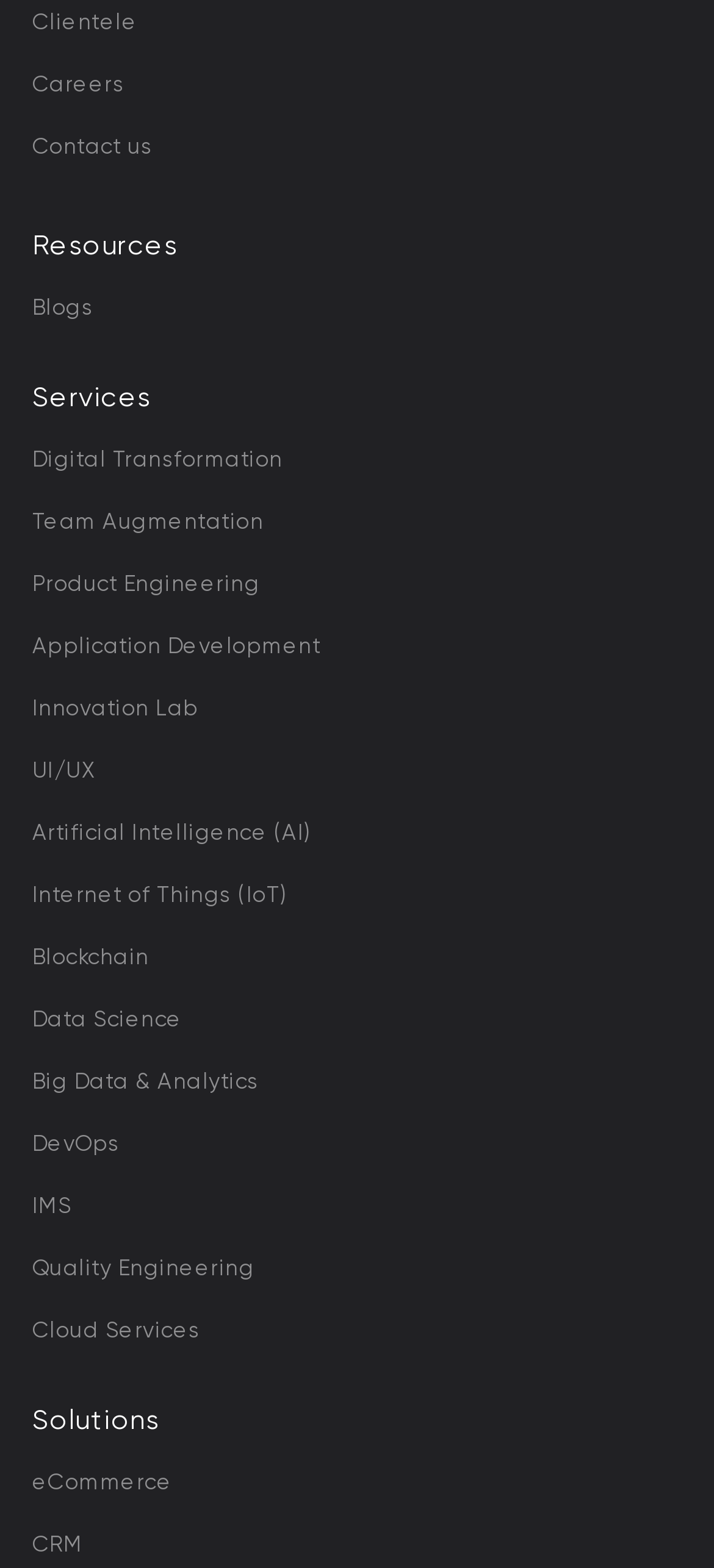Find the bounding box coordinates of the UI element according to this description: "Data Science".

[0.045, 0.641, 0.255, 0.658]